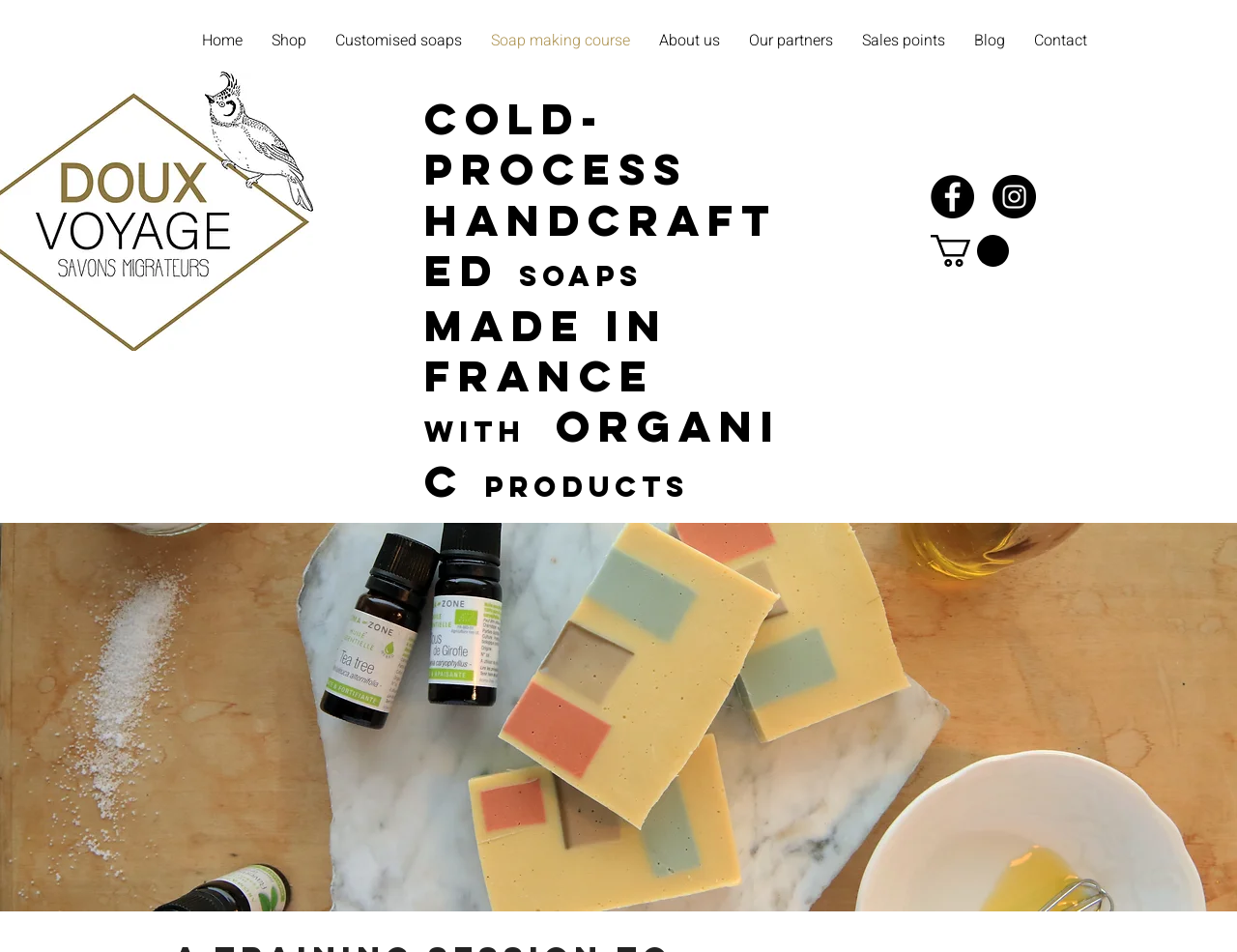Please determine the bounding box coordinates for the element that should be clicked to follow these instructions: "Click on the 'Home' link".

[0.152, 0.011, 0.208, 0.075]